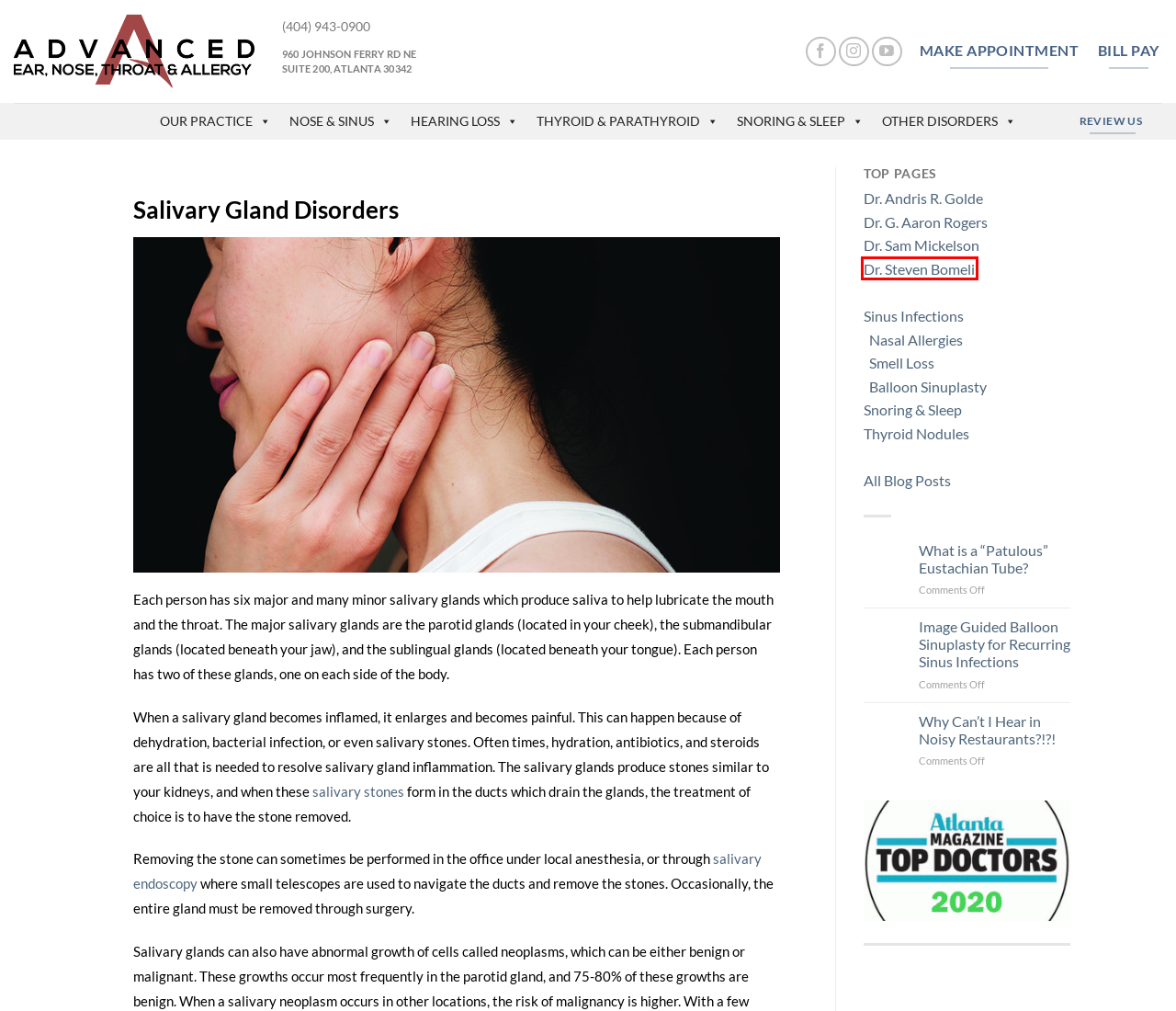Given a screenshot of a webpage with a red rectangle bounding box around a UI element, select the best matching webpage description for the new webpage that appears after clicking the highlighted element. The candidate descriptions are:
A. Find Us Atlanta - Advanced ENT & Allergy | Sinus Sleep Thyroid Hearing
B. Blog Atlanta - Advanced ENT & Allergy | Sinus Sleep Thyroid Hearing
C. What is a "Patulous" Eustachian Tube? - Advanced ENT & Allergy | Sinus Sleep Thyroid Hearing
D. Snoring & Sleep Disorders Overview Atlanta - Advanced ENT & Allergy | Sinus Sleep Thyroid Hearing
E. Thyroid Nodule Ablation Atlanta - Advanced ENT & Allergy | Sinus Sleep Thyroid Hearing
F. Hearing Loss Overview Atlanta - Advanced ENT & Allergy | Sinus Sleep Thyroid Hearing
G. G. Aaron Rogers, MD FACS Atlanta - Advanced ENT & Allergy | Sinus Sleep Thyroid Hearing
H. Steven Bomeli, MD Atlanta - Advanced ENT & Allergy | Sinus Sleep Thyroid Hearing

H